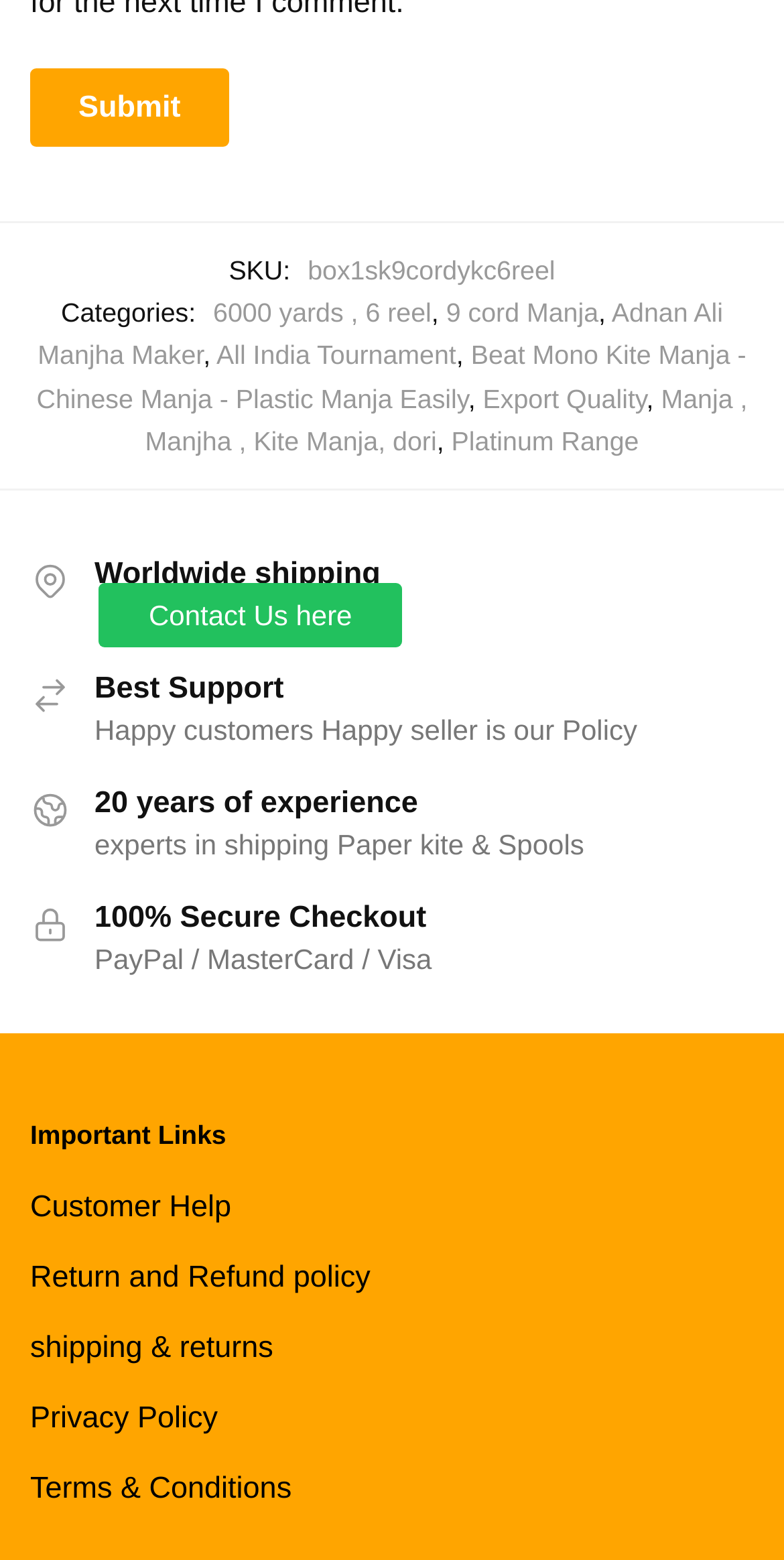What is the product's SKU?
From the image, respond with a single word or phrase.

box1sk9cordykc6reel